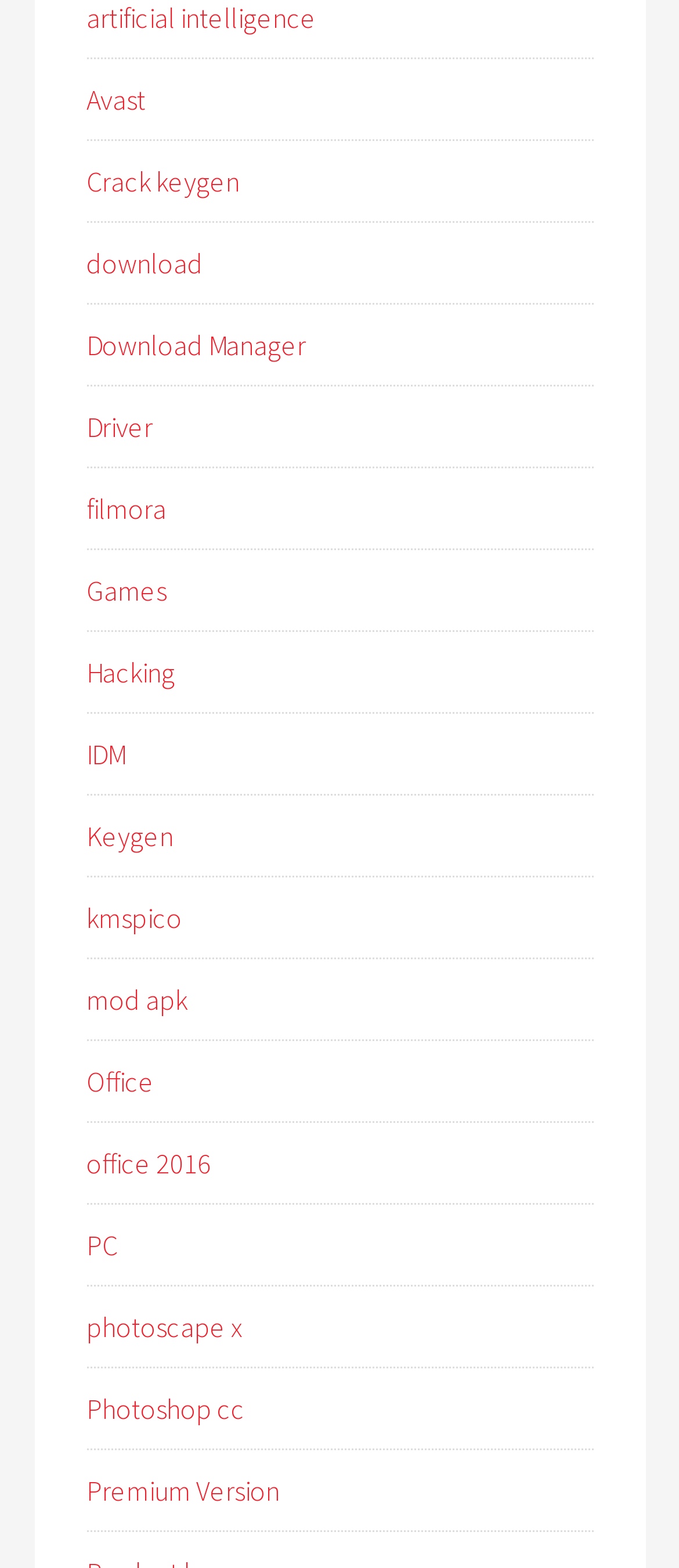Provide a brief response in the form of a single word or phrase:
What is the first link on the webpage?

artificial intelligence